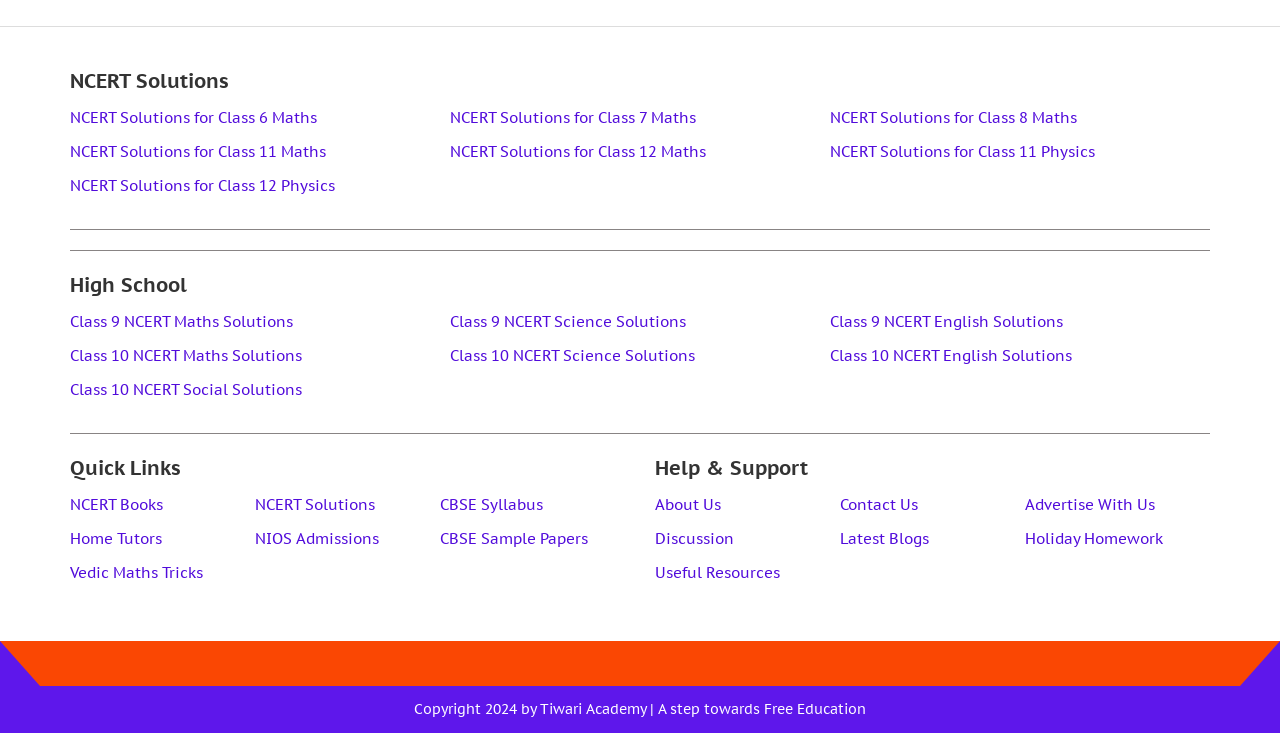What is the category of links below the 'High School' text?
Please provide a comprehensive answer to the question based on the webpage screenshot.

Below the 'High School' text, there are links to NCERT solutions for Class 9 and Class 10 for Maths, Science, and English subjects. This category of links provides solutions for high school students.